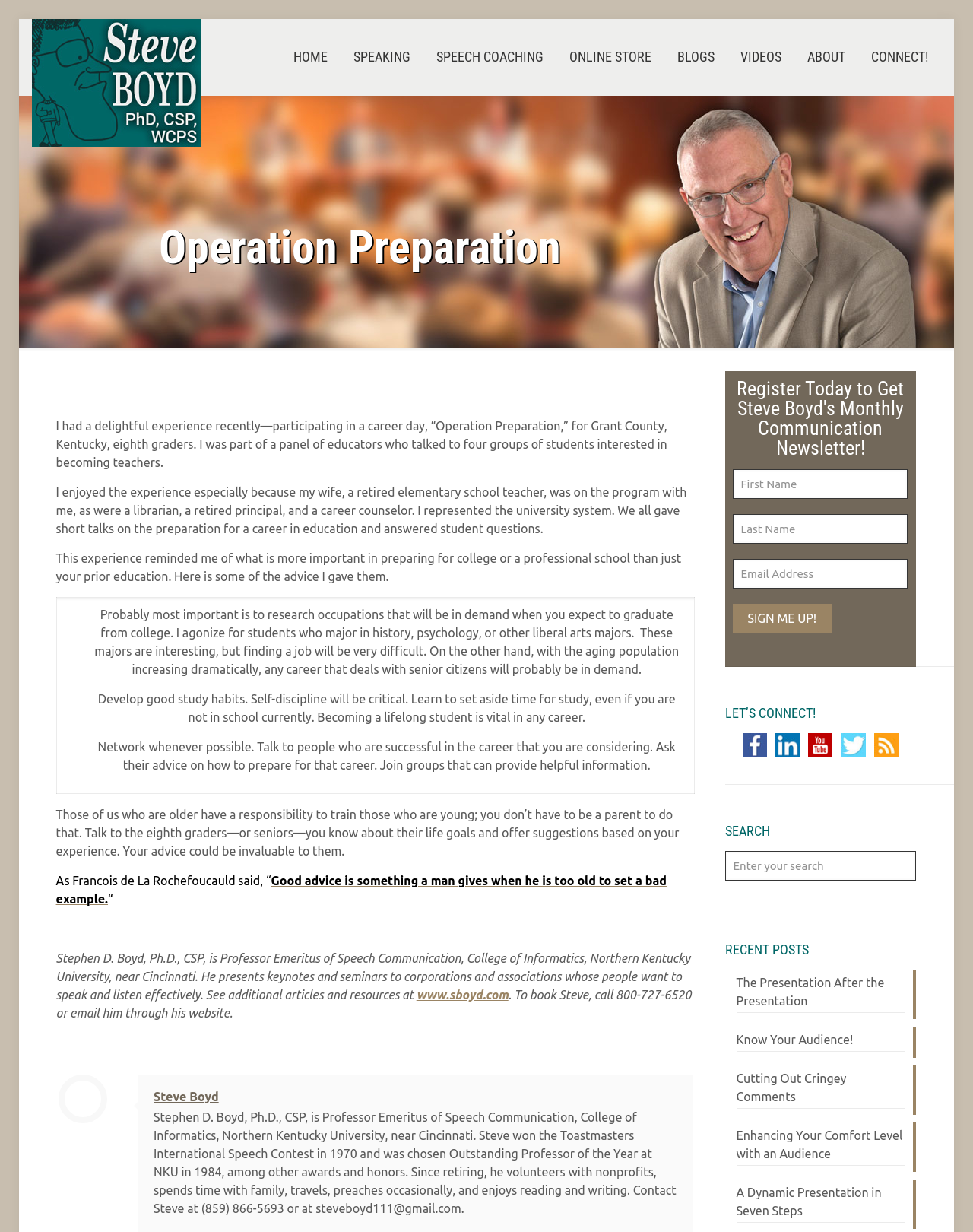What is the profession of Steve Boyd?
Look at the image and respond with a one-word or short phrase answer.

Professional Speaker